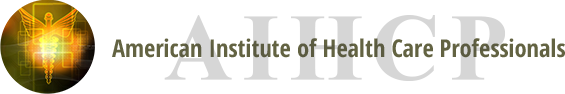Respond with a single word or short phrase to the following question: 
What does the golden design symbolize?

Innovation and excellence